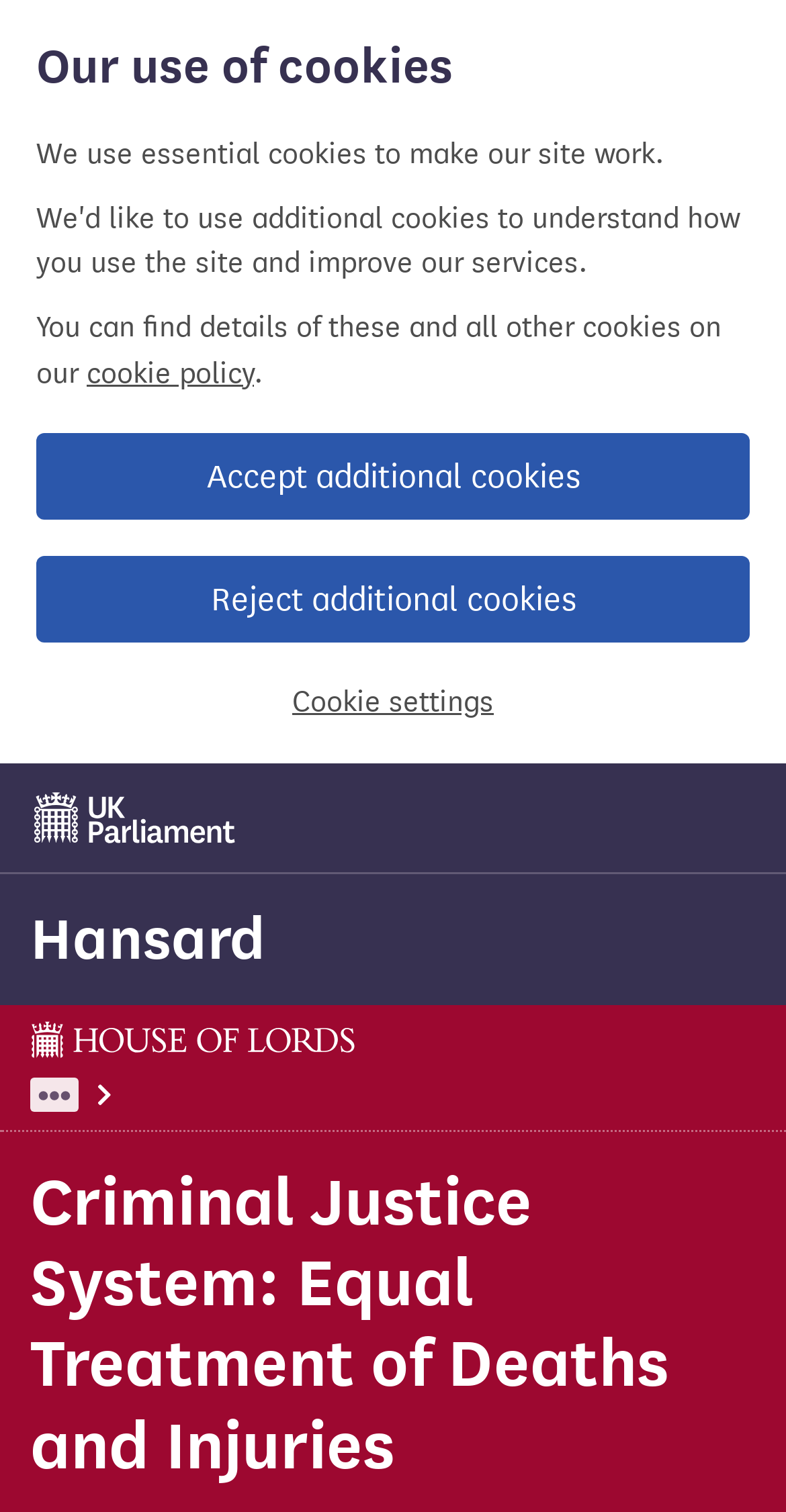Locate the bounding box coordinates of the element that needs to be clicked to carry out the instruction: "Visit LinkedIn profile". The coordinates should be given as four float numbers ranging from 0 to 1, i.e., [left, top, right, bottom].

None